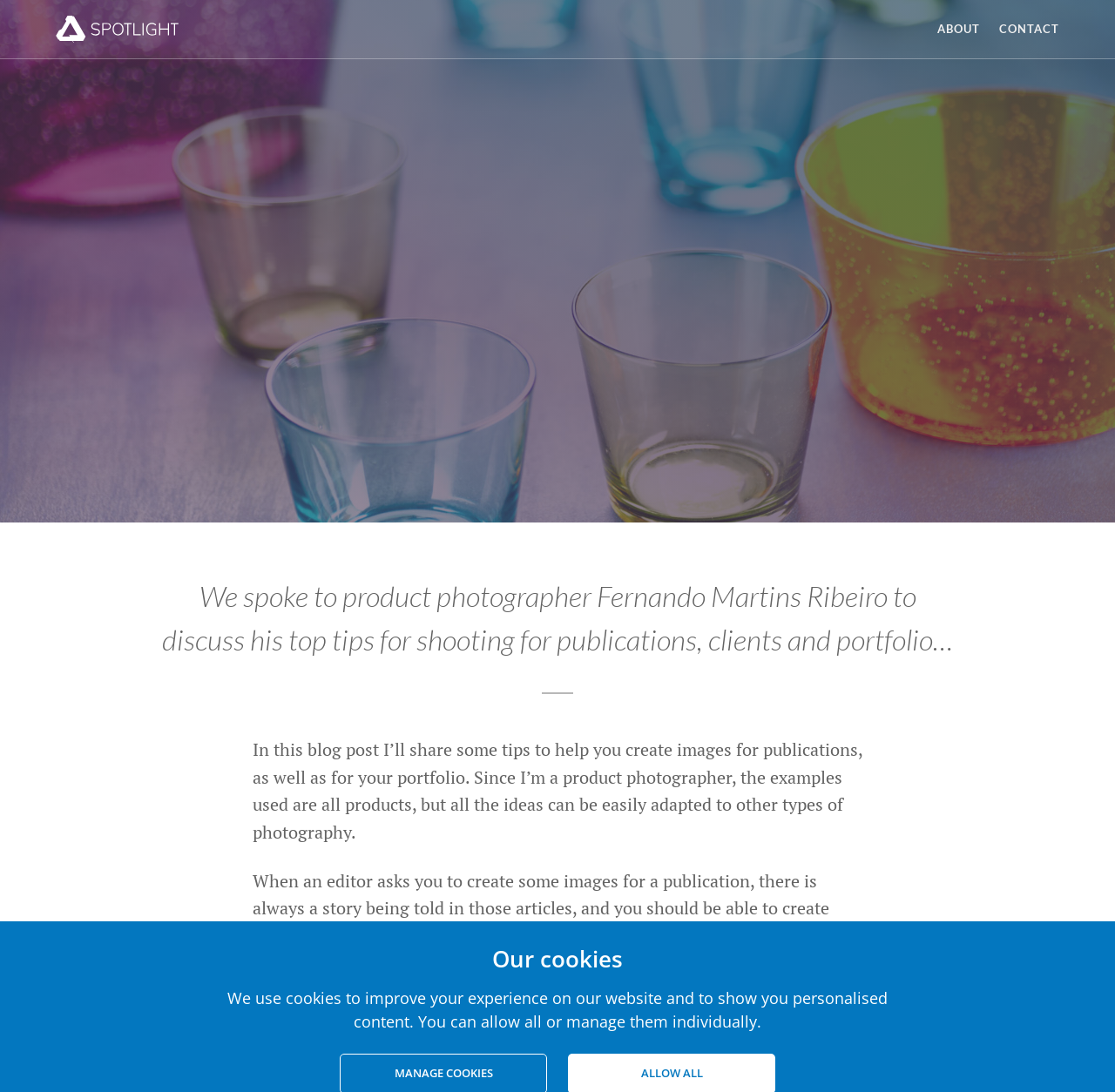Using details from the image, please answer the following question comprehensively:
What is the date of the article?

I found the date of the article by looking at the time element near the top of the page. The time element contains the text 'MAY 16, 2018', which indicates the date the article was published.